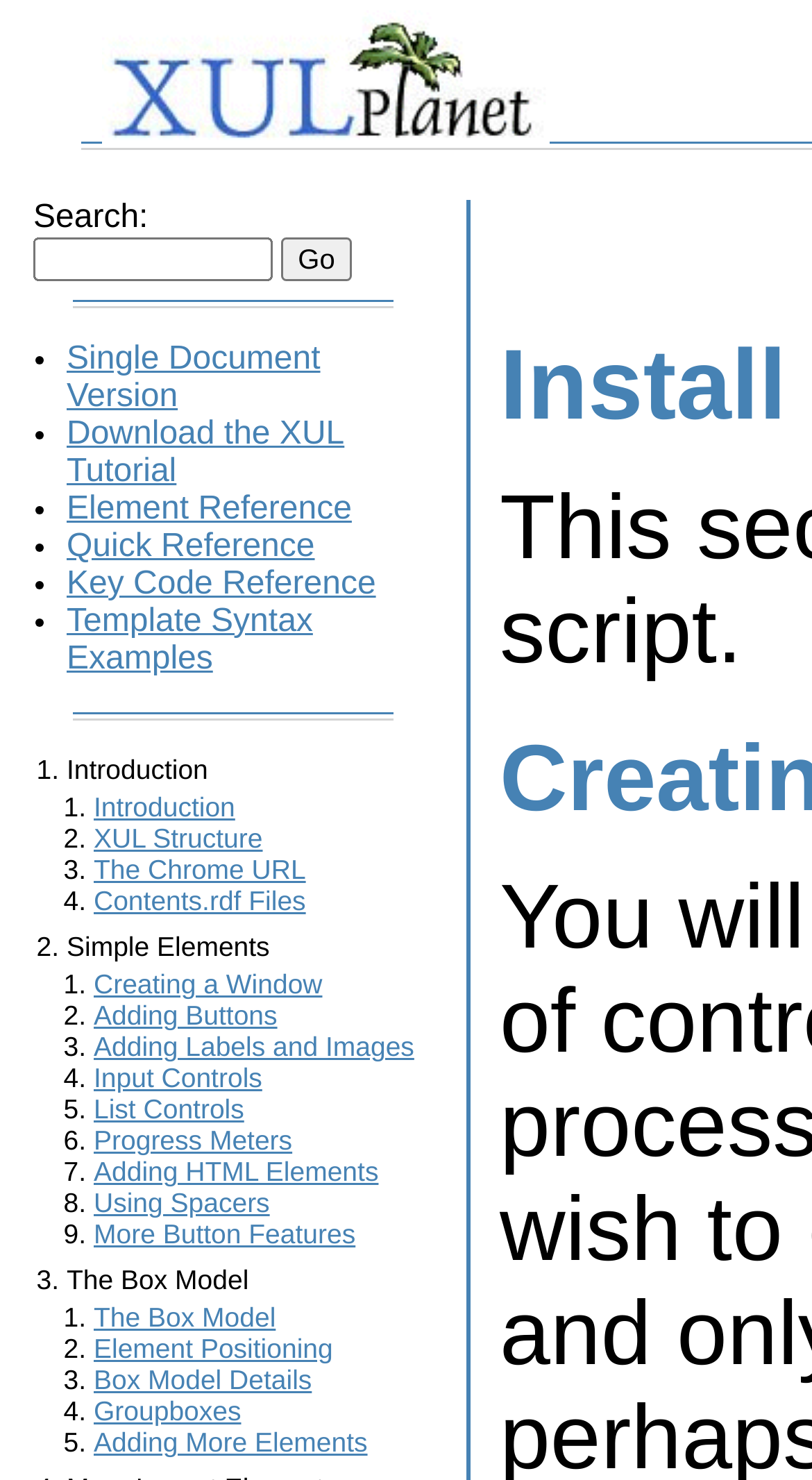Give a detailed account of the webpage.

The webpage is titled "XulPlanet.com - Install Scripts" and has a prominent link to "XUL Planet" at the top left, accompanied by an image with the same name. Below this, there is a search bar with a "Go" button to the right. 

Underneath the search bar, there is a horizontal separator, followed by a list of links, each preceded by a bullet point. The links are "Single Document Version", "Download the XUL Tutorial", "Element Reference", "Quick Reference", "Key Code Reference", and "Template Syntax Examples". 

Another horizontal separator separates this list from the main content of the page. The main content is divided into sections, each with a heading and a list of links. The sections are "Introduction", "Simple Elements", and "The Box Model". 

In the "Introduction" section, there are links to "Introduction", "XUL Structure", "The Chrome URL", and "Contents.rdf Files". In the "Simple Elements" section, there are links to "Creating a Window", "Adding Buttons", "Adding Labels and Images", "Input Controls", "List Controls", "Progress Meters", "Adding HTML Elements", "Using Spacers", and "More Button Features". 

In the "The Box Model" section, there are links to "The Box Model", "Element Positioning", "Box Model Details", "Groupboxes", and "Adding More Elements".